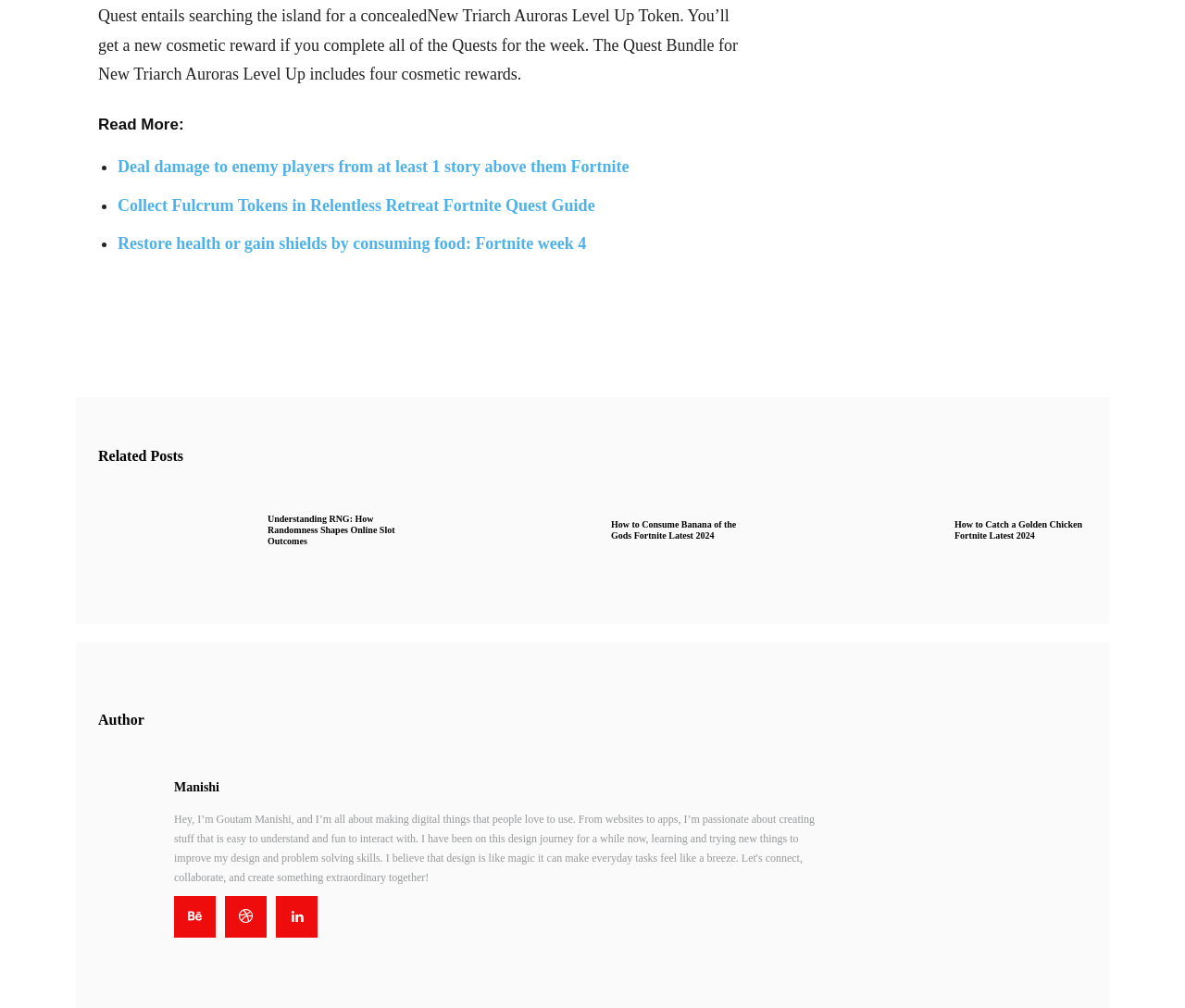How many related posts are listed on this webpage?
Using the picture, provide a one-word or short phrase answer.

3